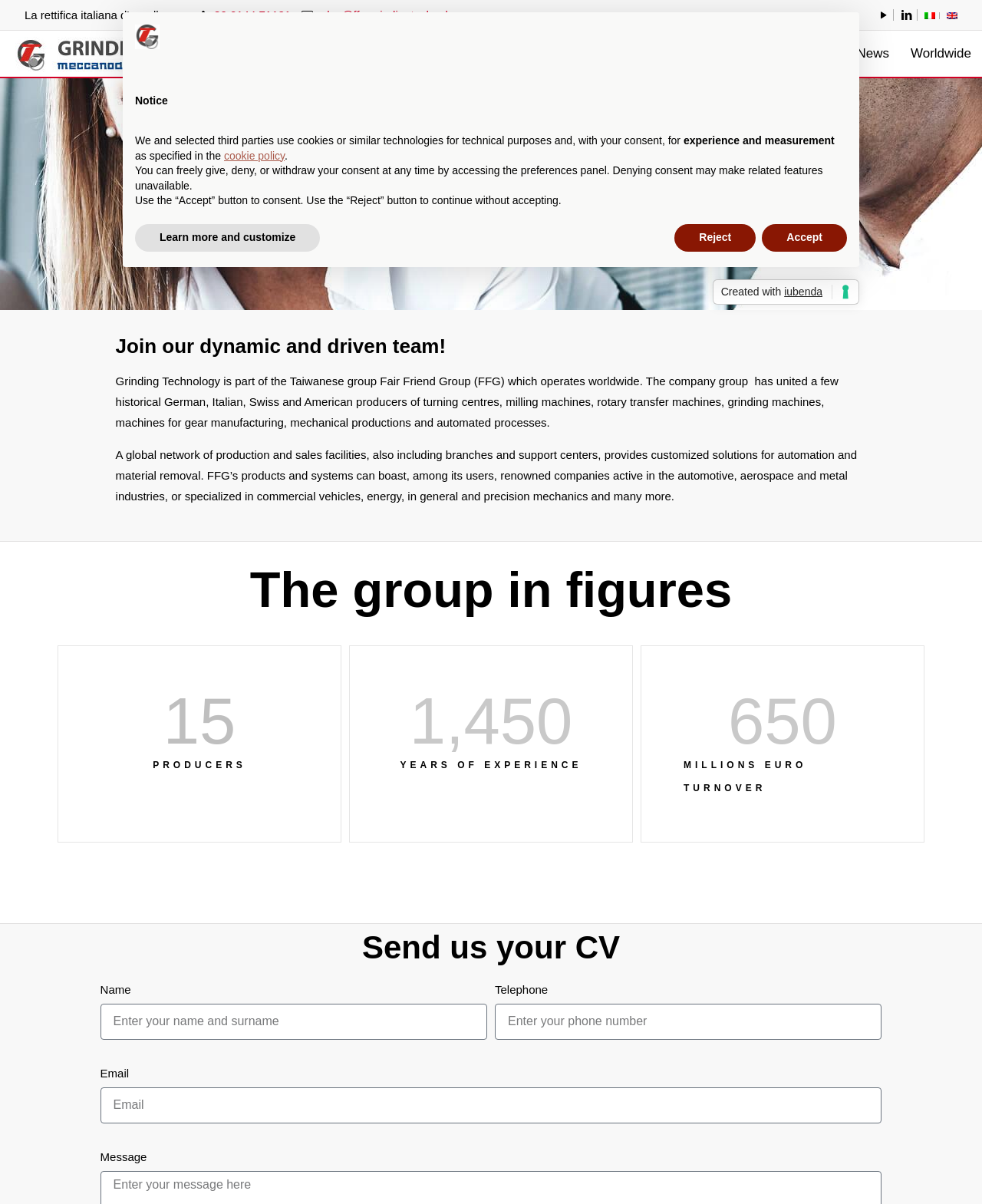Find the bounding box coordinates for the area you need to click to carry out the instruction: "Click the mail link". The coordinates should be four float numbers between 0 and 1, indicated as [left, top, right, bottom].

[0.321, 0.007, 0.499, 0.018]